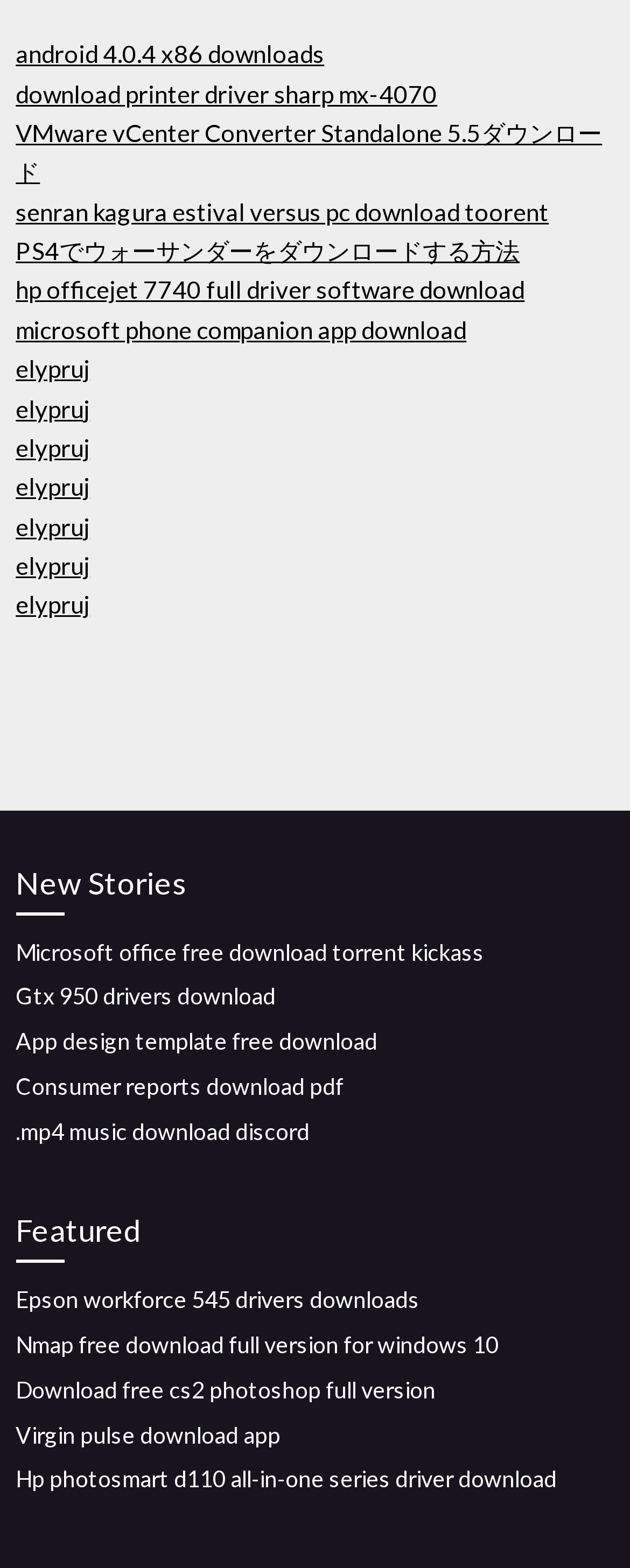Give a concise answer of one word or phrase to the question: 
What is the most popular operating system mentioned on this webpage?

Windows 10